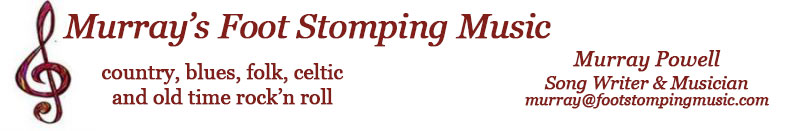Describe thoroughly the contents of the image.

The image showcases a banner for "Murray’s Foot Stomping Music," prominently featuring a musical note that symbolizes the joy and rhythm of music. Underneath the striking logo, the text highlights a diverse range of musical genres including country, blues, folk, Celtic, and old-time rock 'n roll, inviting listeners to explore these vibrant styles. The banner continues with the name "Murray Powell," identifying him as a songwriter and musician, followed by contact details for reaching out. This artistic composition not only emphasizes the passion for music but also serves as an engaging introduction to Murray's work and artistic offerings.